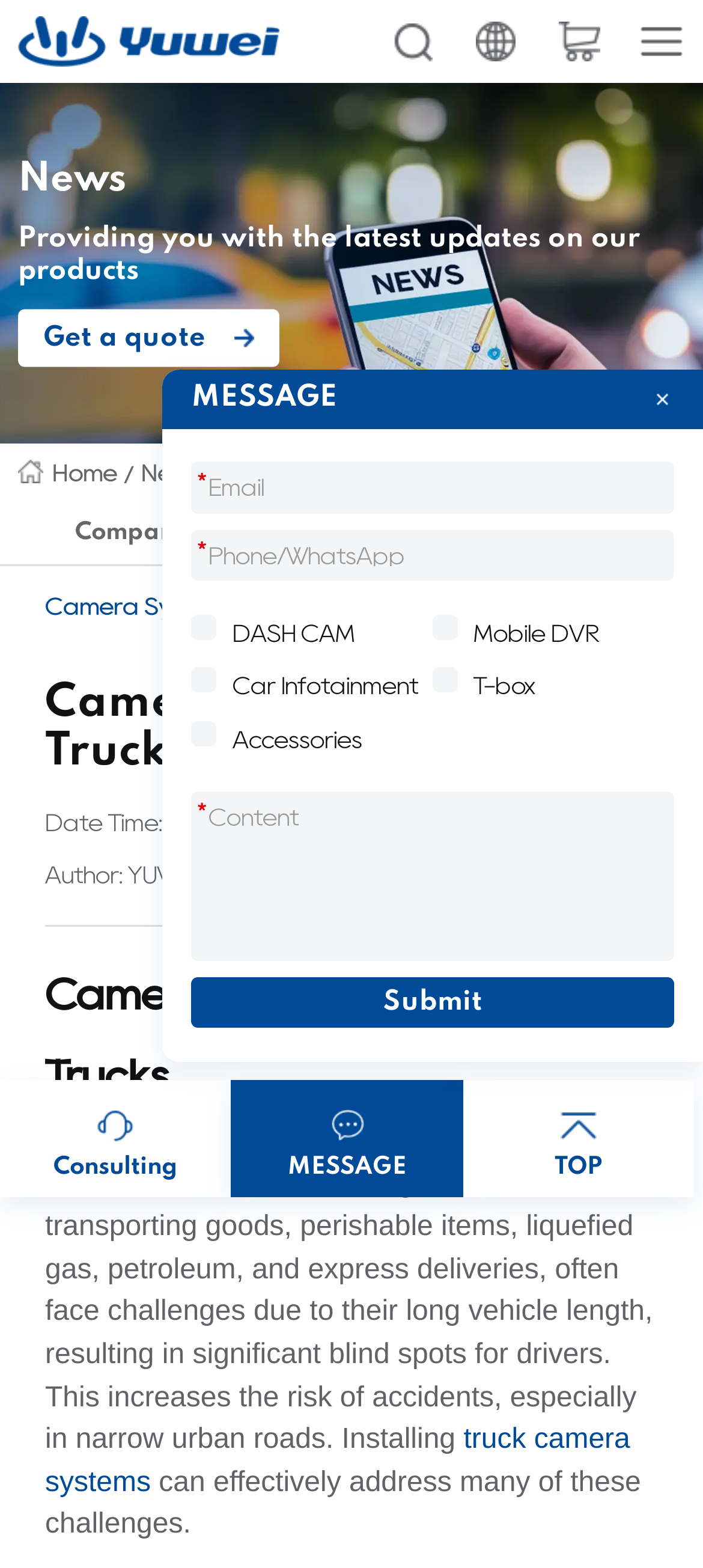Provide a thorough description of this webpage.

The webpage is about YUWEI's camera systems for semi-trucks, focusing on safety and efficiency for commercial truck fleets. At the top left, there is a link to "Fleet dash cameras" accompanied by a small image. On the top right, there is a cart icon with a link. Below the cart icon, there is a large image related to fleet management dashcams.

The webpage has a news section, which is divided into several categories, including "Company News", "Industry News", "Blogs", and "Articles". Each category has a link, and they are arranged horizontally. Below the news section, there is a heading that reads "Camera Systems for Semi Trucks".

The main content of the webpage is an article about the challenges faced by commercial trucks, such as blind spots, and how installing truck camera systems can address these challenges. The article is divided into several paragraphs, with a link to "truck camera systems" in the middle.

On the right side of the webpage, there are several images of dash cameras, each accompanied by a short text, such as "Consulting", "MESSAGE", and "TOP". Below these images, there is a form with several text boxes, including "Email", "Phone/WhatsApp", and "Content", as well as several checkboxes for different products, such as "DASH CAM", "Mobile DVR", "Car Infotainment", "T-box", and "Accessories". The form has a "Submit" button at the bottom.

Overall, the webpage is well-organized, with clear headings and concise text, and it provides information about YUWEI's camera systems for semi-trucks, as well as a form for users to contact the company.